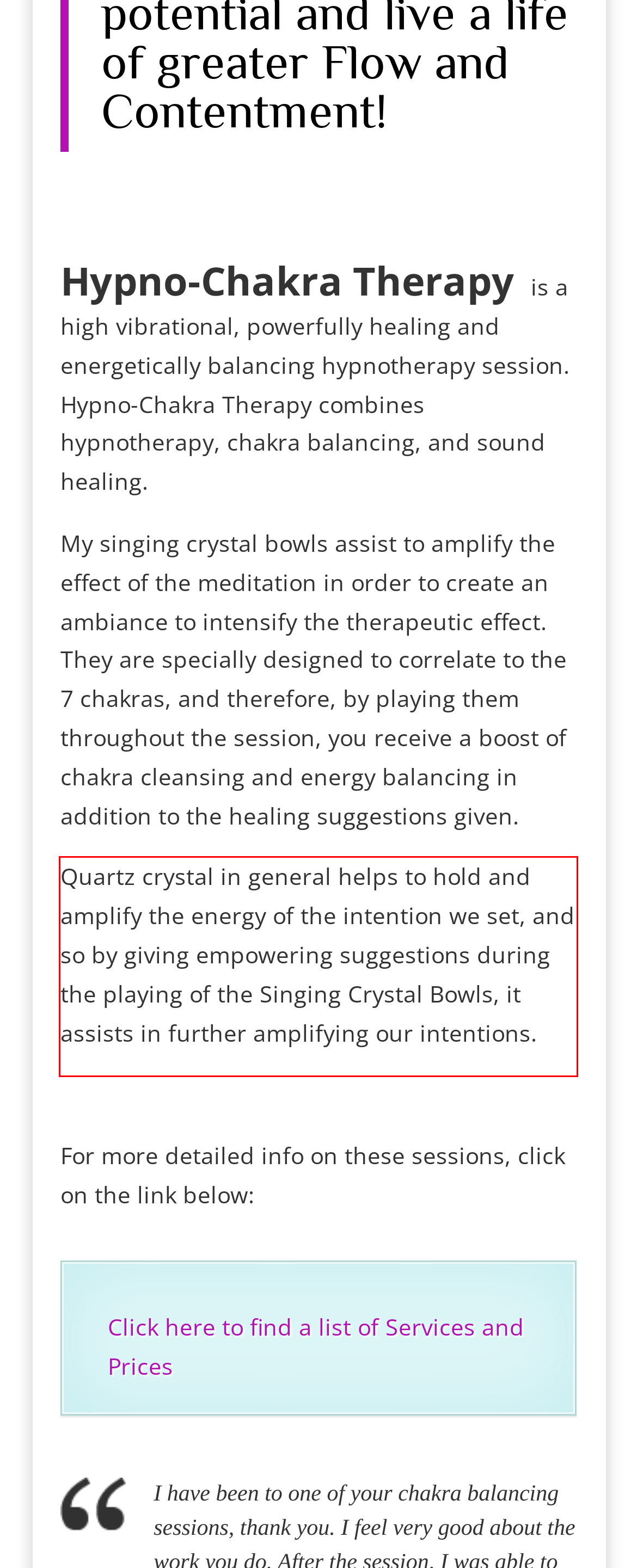From the provided screenshot, extract the text content that is enclosed within the red bounding box.

Quartz crystal in general helps to hold and amplify the energy of the intention we set, and so by giving empowering suggestions during the playing of the Singing Crystal Bowls, it assists in further amplifying our intentions.